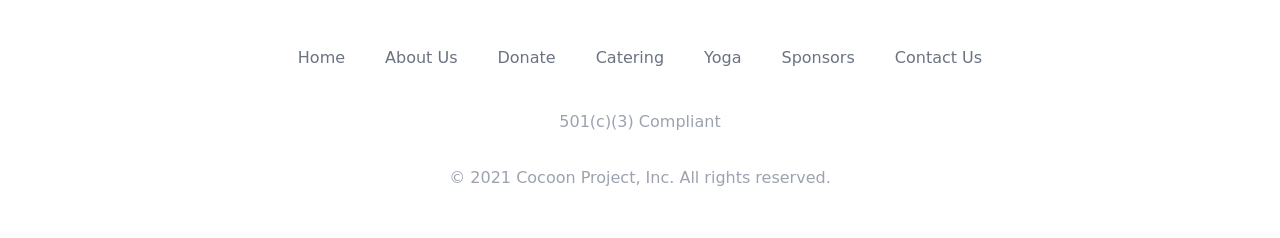Provide the bounding box coordinates for the UI element that is described as: "Catering".

[0.465, 0.202, 0.519, 0.282]